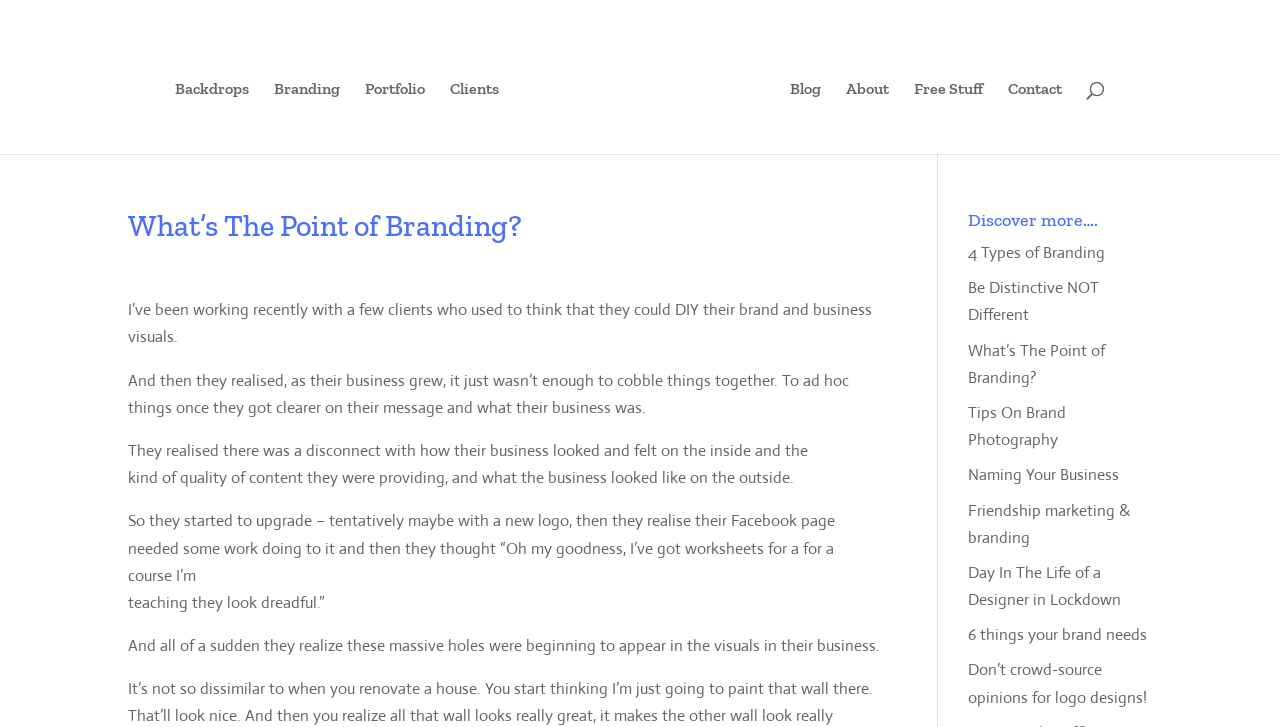What is the author of the text talking about?
Please answer the question with a single word or phrase, referencing the image.

Business growth